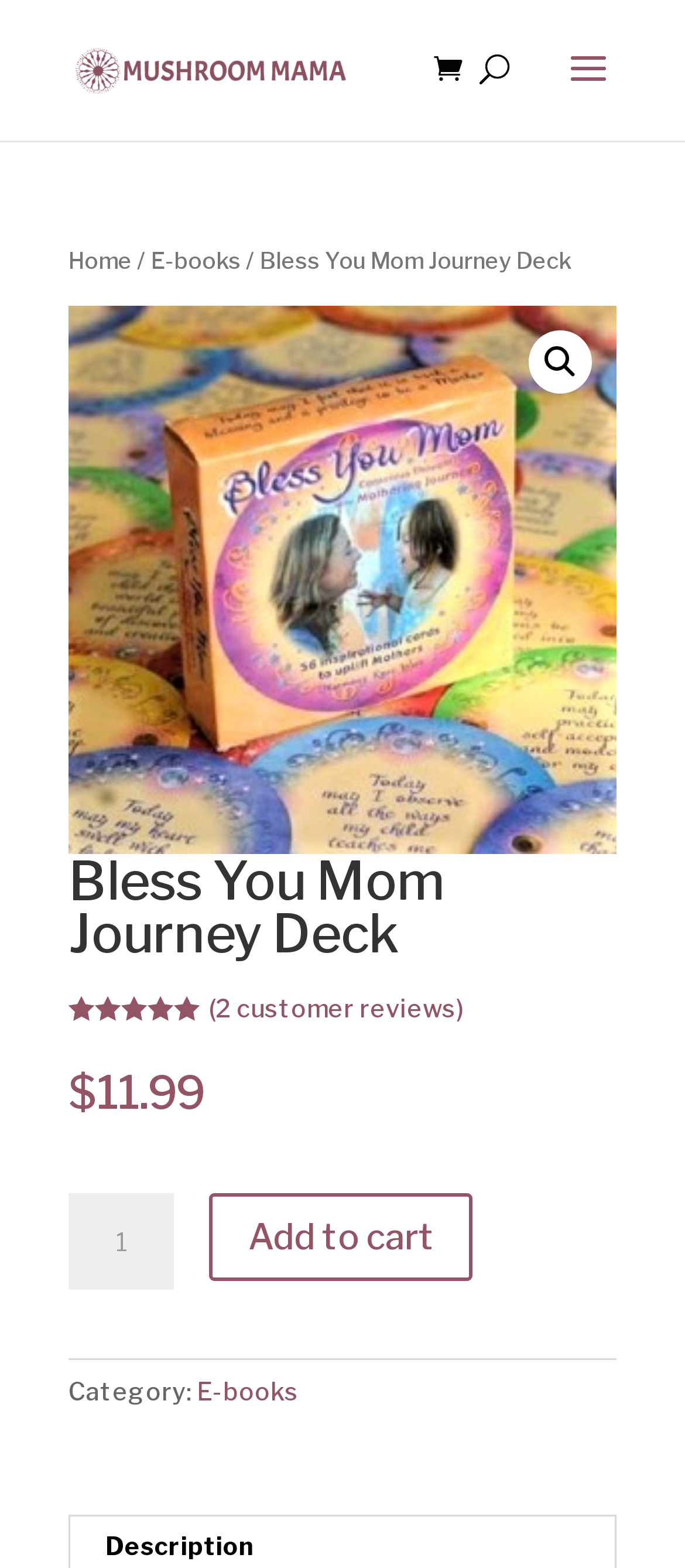Detail the features and information presented on the webpage.

This webpage is about the "Bless You Mom Journey Deck" product. At the top left, there is a link to "Mushroom Mama" accompanied by an image with the same name. On the top right, there is a search bar and a link with a magnifying glass icon. 

Below the top section, there is a navigation menu with links to "Home" and "E-books", separated by forward slashes. The current page is indicated by the text "Bless You Mom Journey Deck" following the navigation menu.

The main content of the page is a product description section, which includes a large image of the product. Above the image, there is a heading with the product name. Below the image, there is a rating section with an image indicating a 5-star rating, along with the text "out of 5 based on 2 customer ratings". 

Next to the rating section, there is a link to customer reviews. The product price, "$11.99", is displayed prominently. A quantity selector and an "Add to cart" button are placed below the price. 

At the bottom of the page, there is a category section with a link to "E-books".